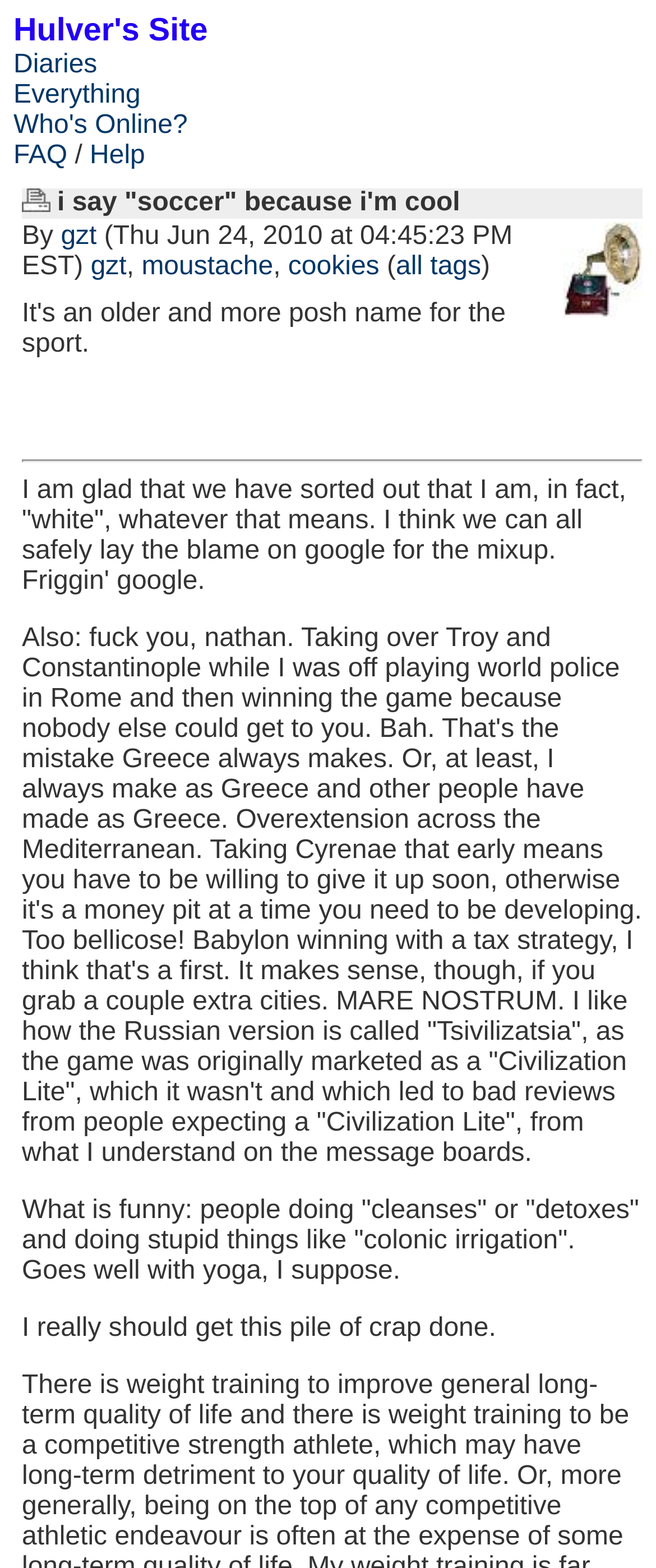Please identify the coordinates of the bounding box that should be clicked to fulfill this instruction: "Click on the 'Print Story' link".

[0.033, 0.121, 0.077, 0.139]